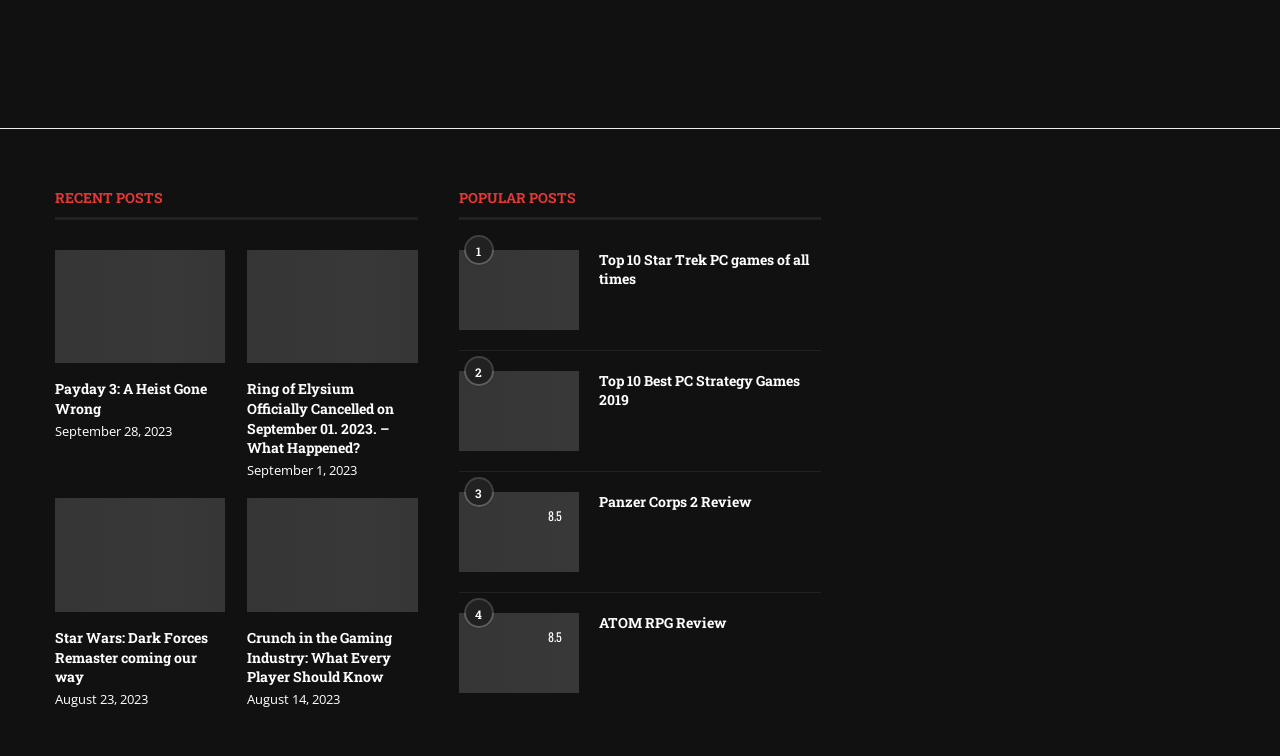Answer this question using a single word or a brief phrase:
What is the category of the posts on the left side?

Recent Posts